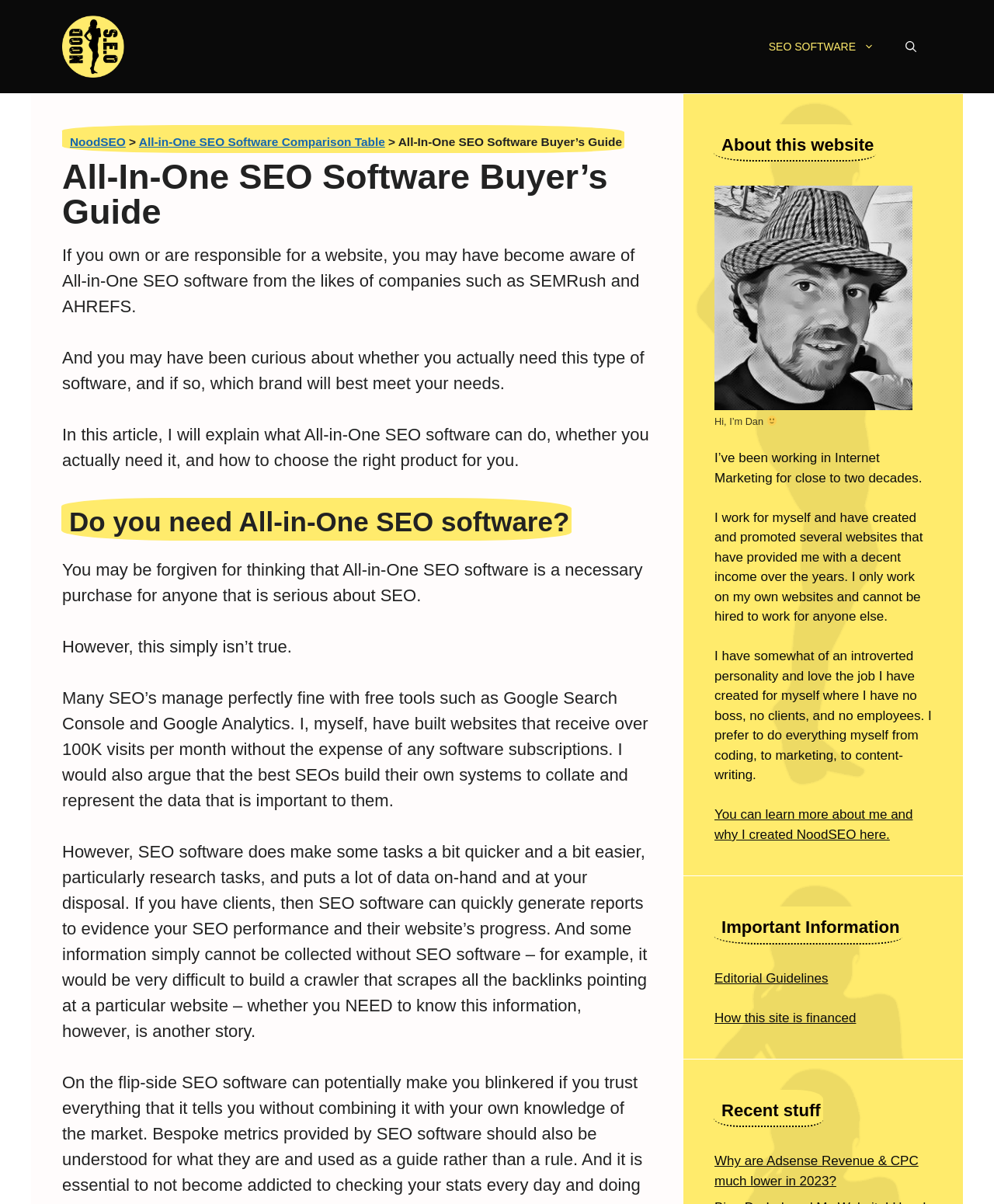Using the format (top-left x, top-left y, bottom-right x, bottom-right y), and given the element description, identify the bounding box coordinates within the screenshot: alt="NoodSEO"

[0.062, 0.03, 0.125, 0.046]